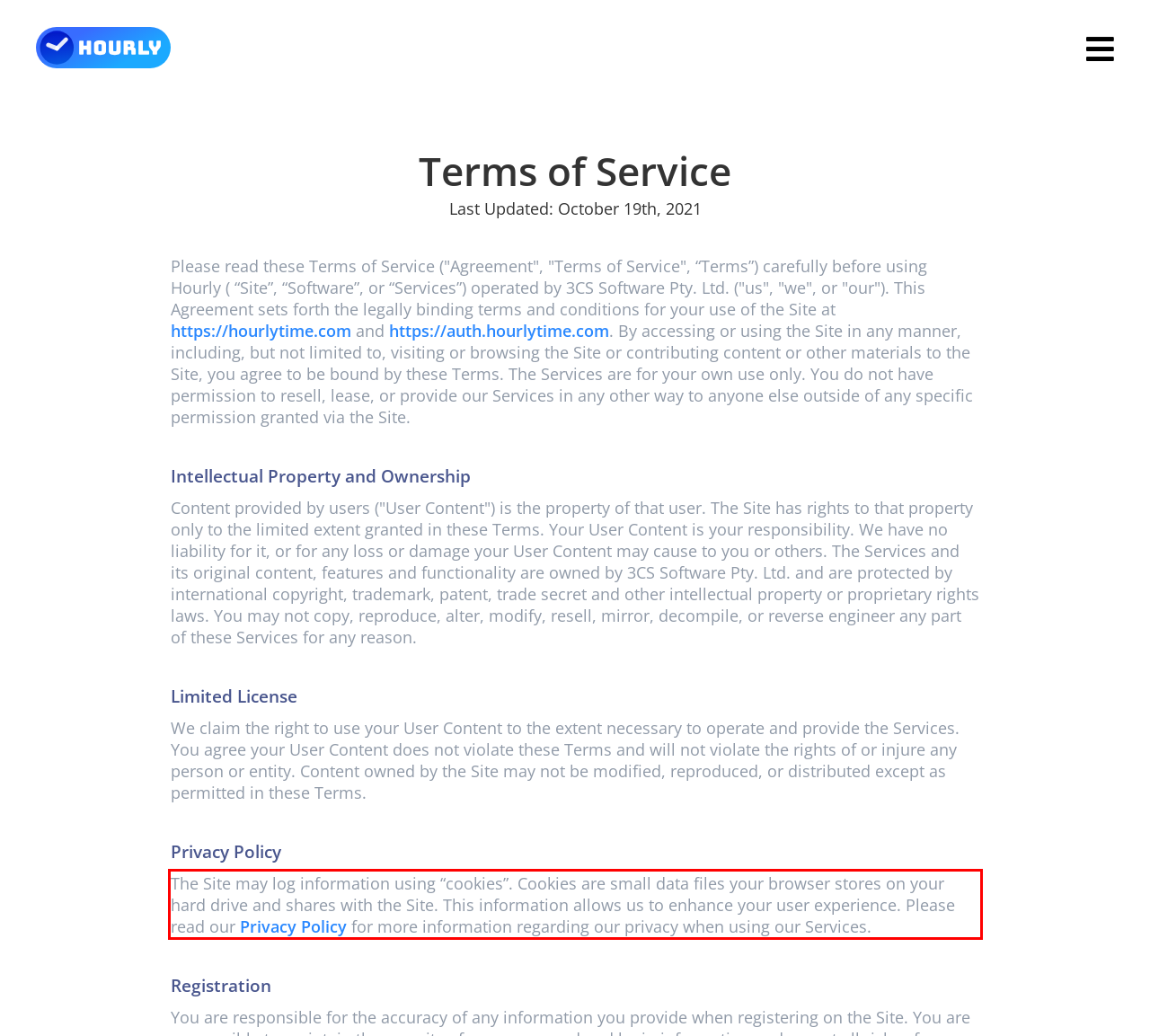Please examine the webpage screenshot containing a red bounding box and use OCR to recognize and output the text inside the red bounding box.

The Site may log information using “cookies”. Cookies are small data files your browser stores on your hard drive and shares with the Site. This information allows us to enhance your user experience. Please read our Privacy Policy for more information regarding our privacy when using our Services.